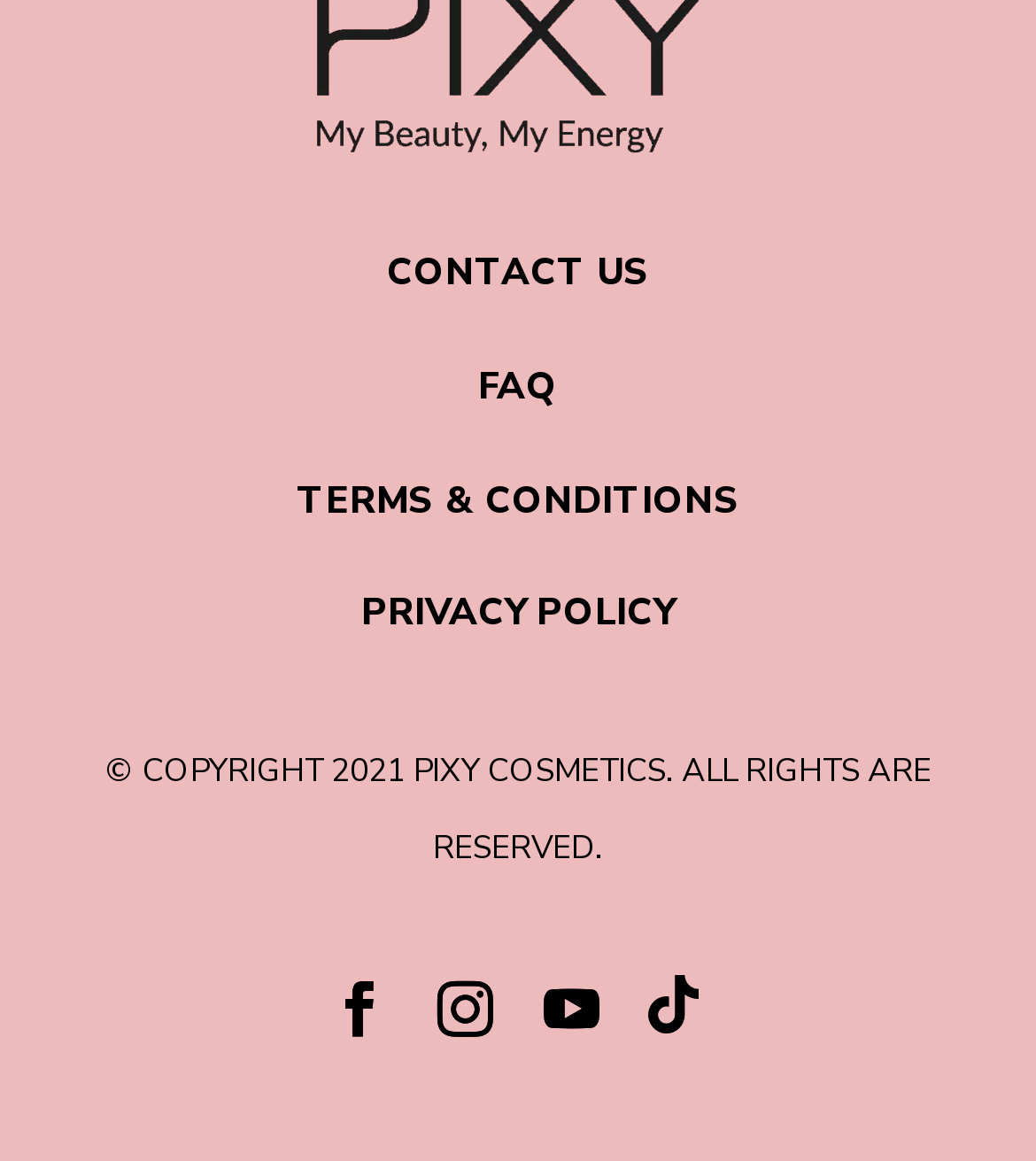What is the last link in the footer section?
Analyze the image and deliver a detailed answer to the question.

The last link in the footer section is 'Follow on RSS', which has a bounding box coordinate of [0.613, 0.84, 0.695, 0.913].